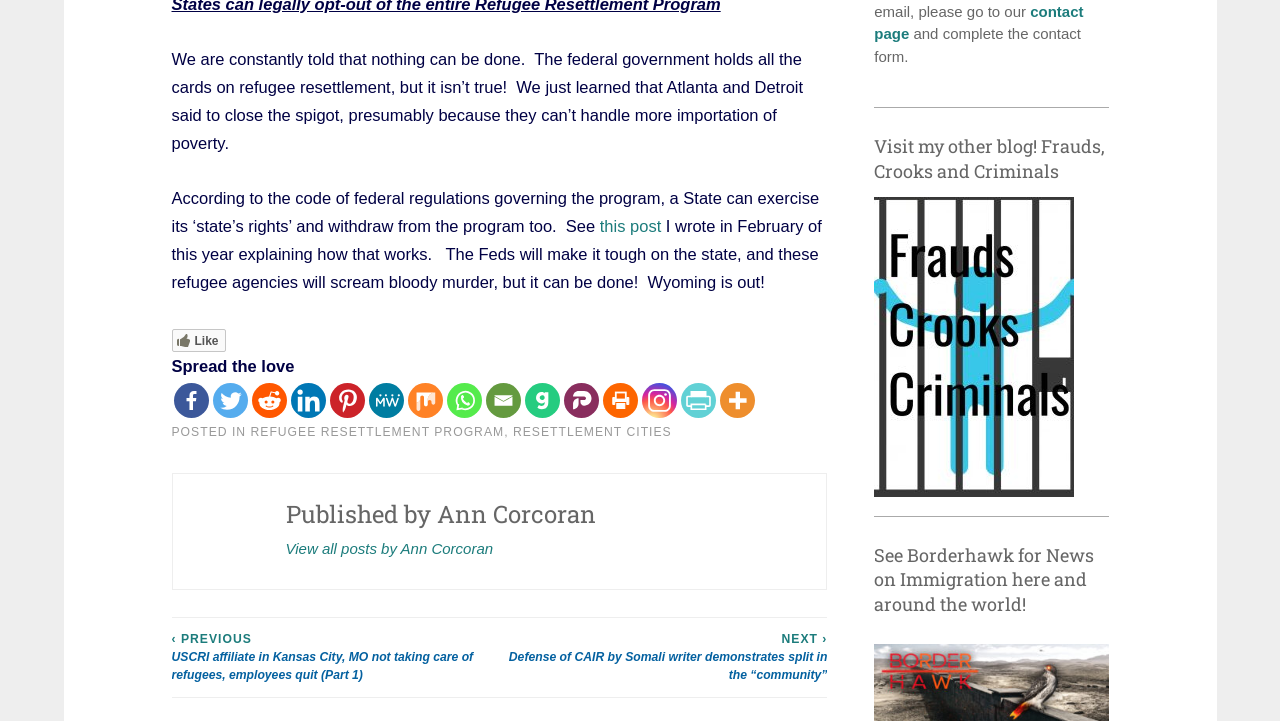Please determine the bounding box coordinates for the UI element described here. Use the format (top-left x, top-left y, bottom-right x, bottom-right y) with values bounded between 0 and 1: parent_node: India

None